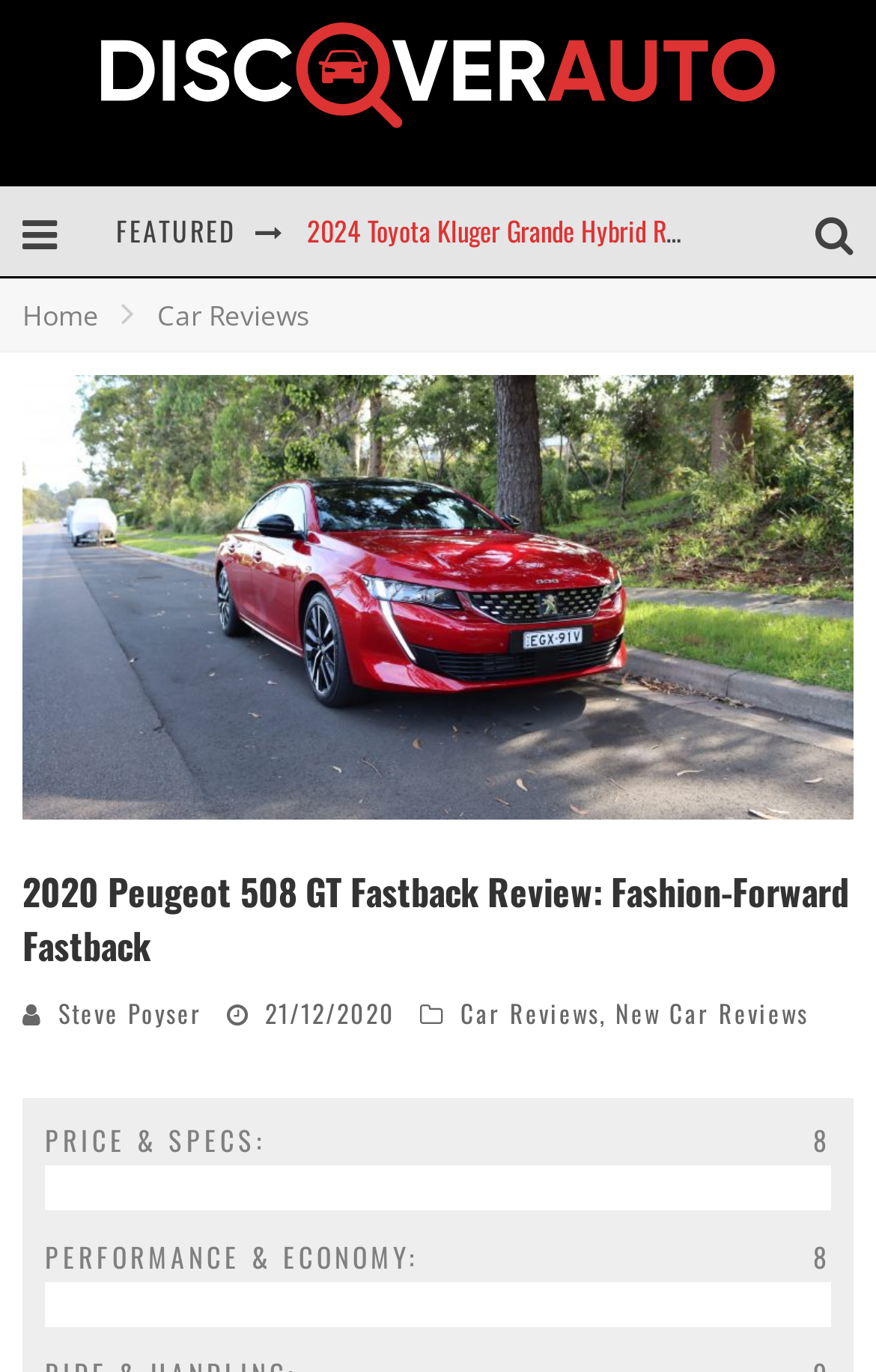Pinpoint the bounding box coordinates of the clickable area needed to execute the instruction: "Click the DiscoverAuto logo". The coordinates should be specified as four float numbers between 0 and 1, i.e., [left, top, right, bottom].

[0.115, 0.066, 0.885, 0.102]